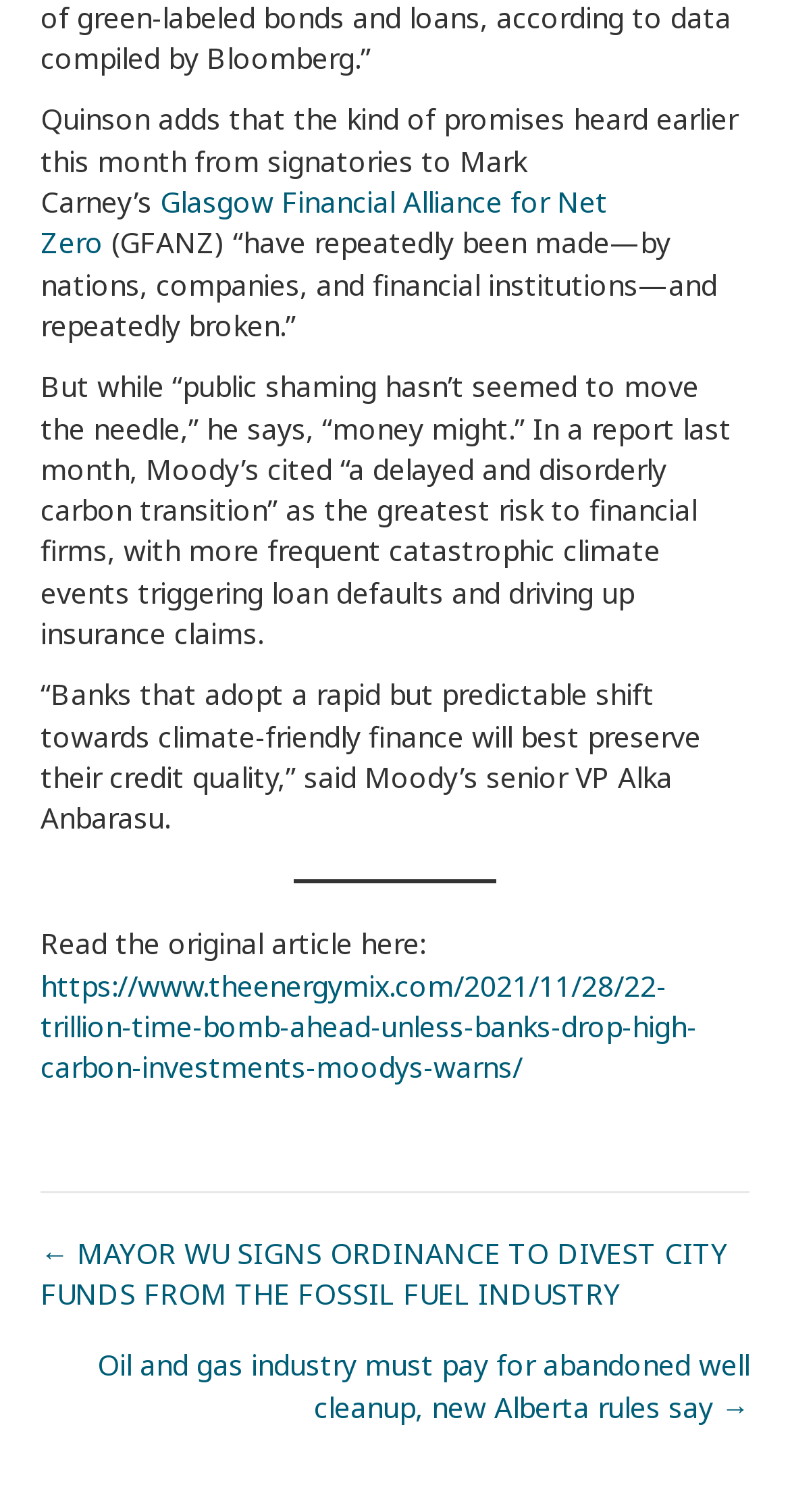For the given element description https://www.theenergymix.com/2021/11/28/22-trillion-time-bomb-ahead-unless-banks-drop-high-carbon-investments-moodys-warns/, determine the bounding box coordinates of the UI element. The coordinates should follow the format (top-left x, top-left y, bottom-right x, bottom-right y) and be within the range of 0 to 1.

[0.051, 0.639, 0.882, 0.719]